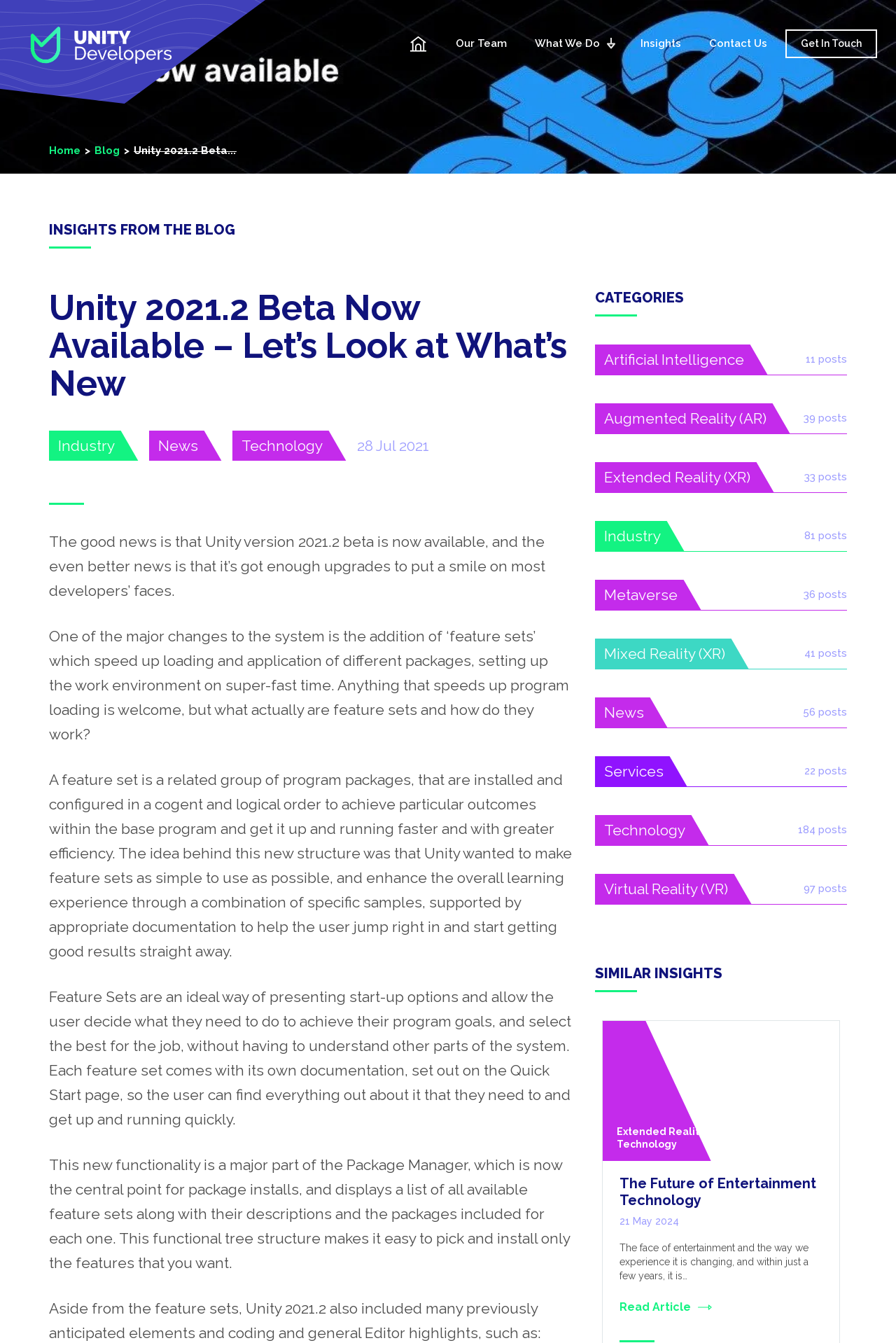Please identify the bounding box coordinates of the element's region that needs to be clicked to fulfill the following instruction: "Learn more about 'Extended Reality (XR)'". The bounding box coordinates should consist of four float numbers between 0 and 1, i.e., [left, top, right, bottom].

[0.664, 0.3, 0.882, 0.323]